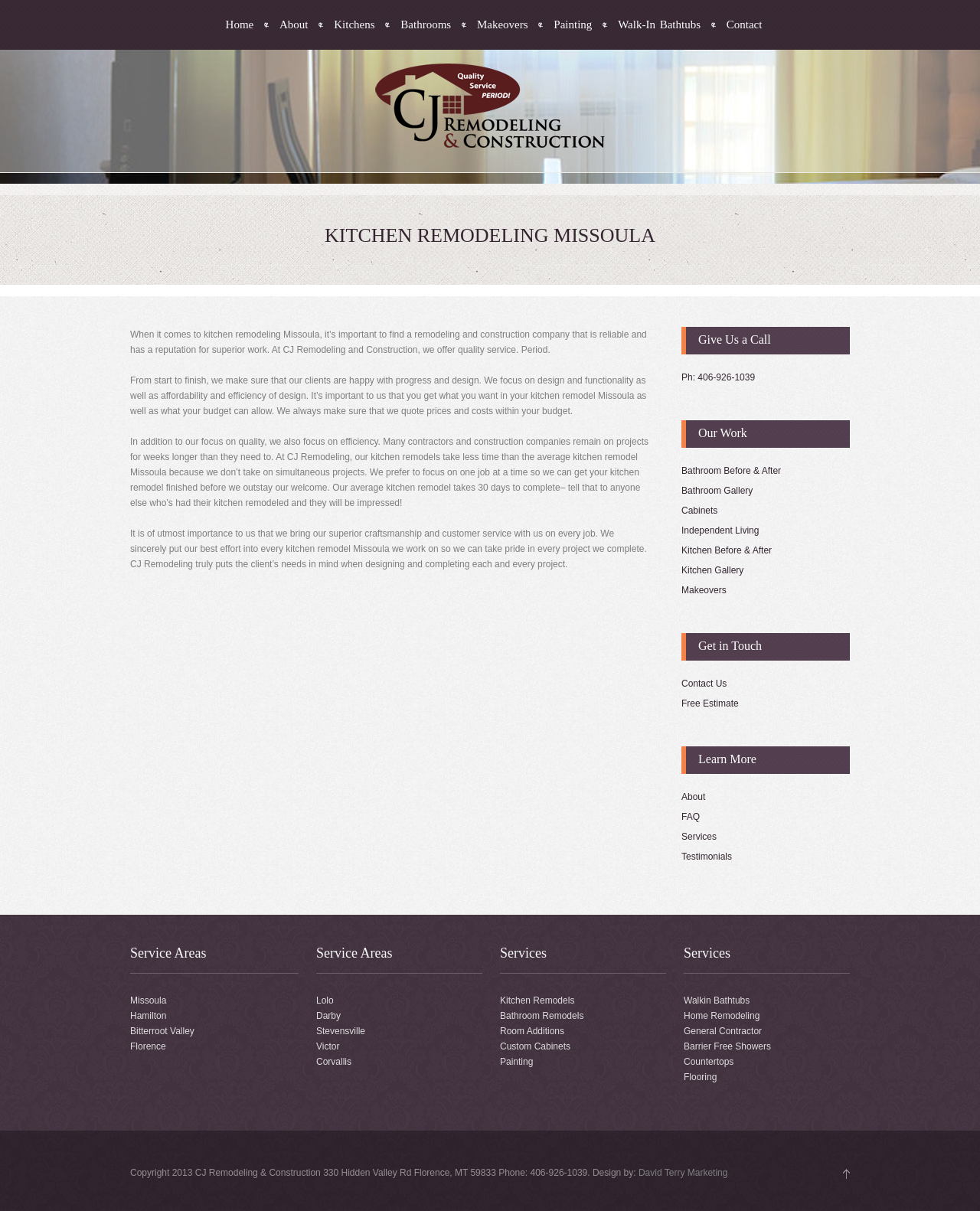What is the focus of the company? Based on the image, give a response in one word or a short phrase.

Quality service